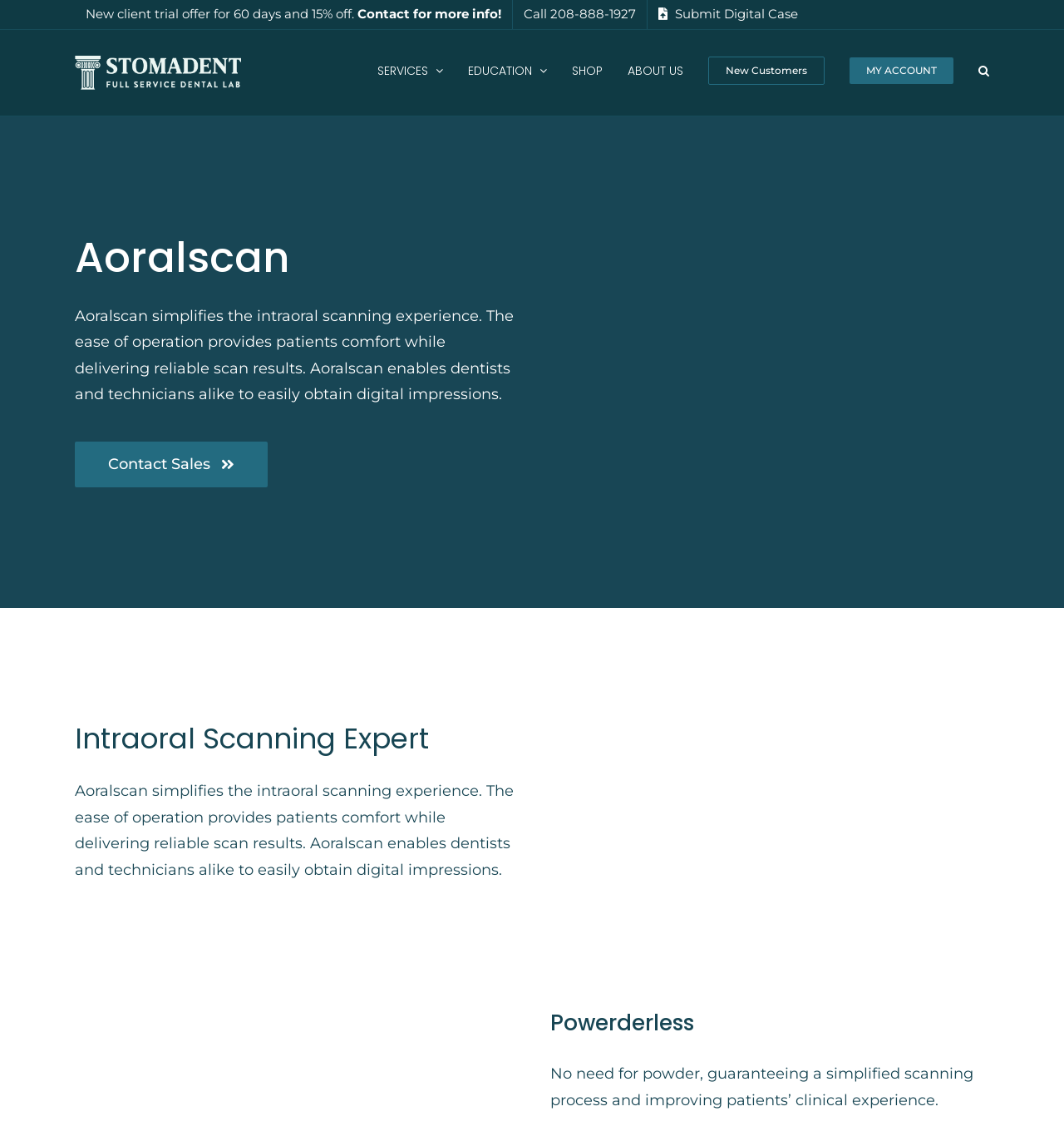Please identify the coordinates of the bounding box for the clickable region that will accomplish this instruction: "Contact sales".

[0.07, 0.389, 0.251, 0.429]